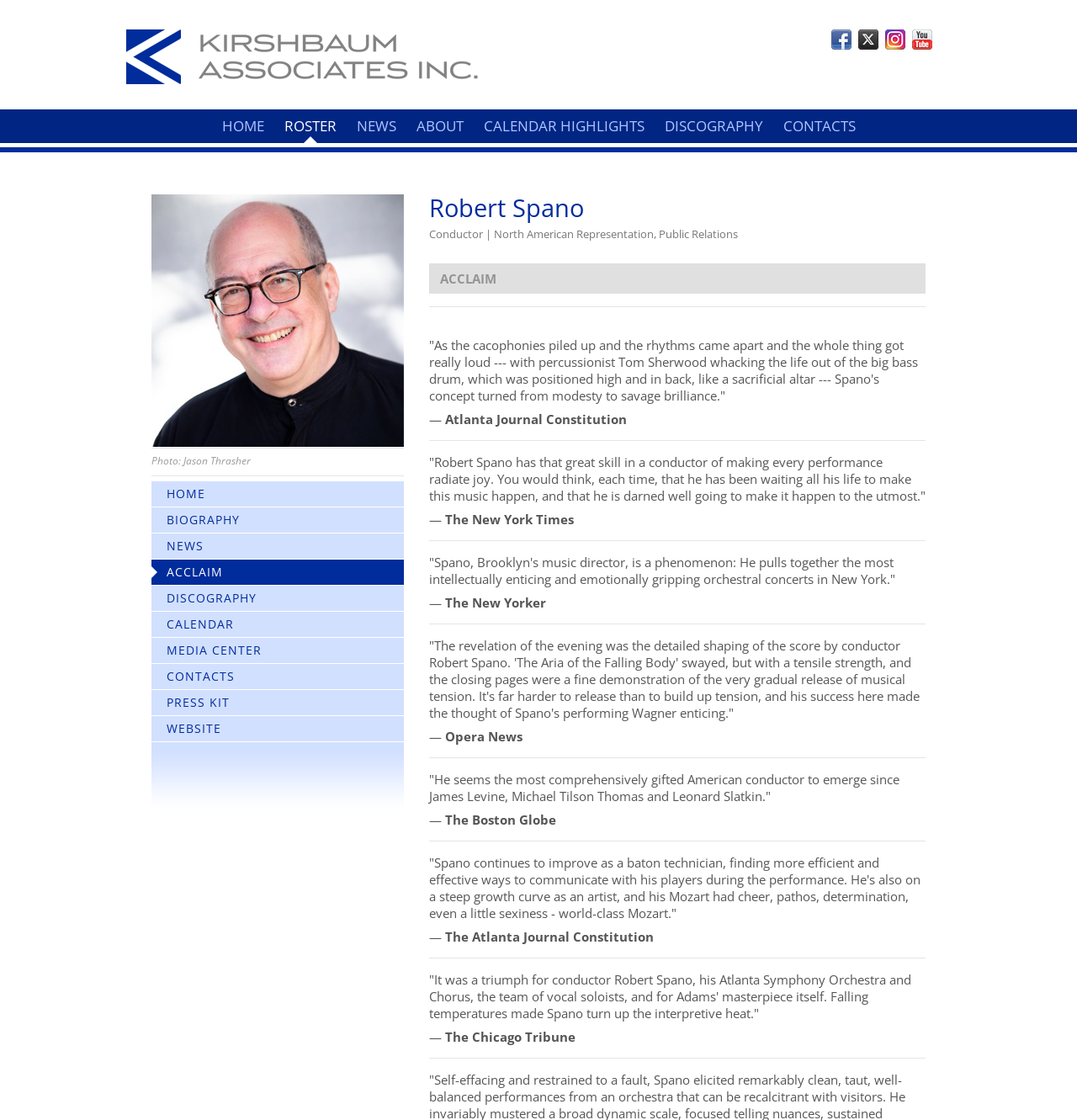Respond with a single word or phrase to the following question: What is the name of the artist on this webpage?

Robert Spano